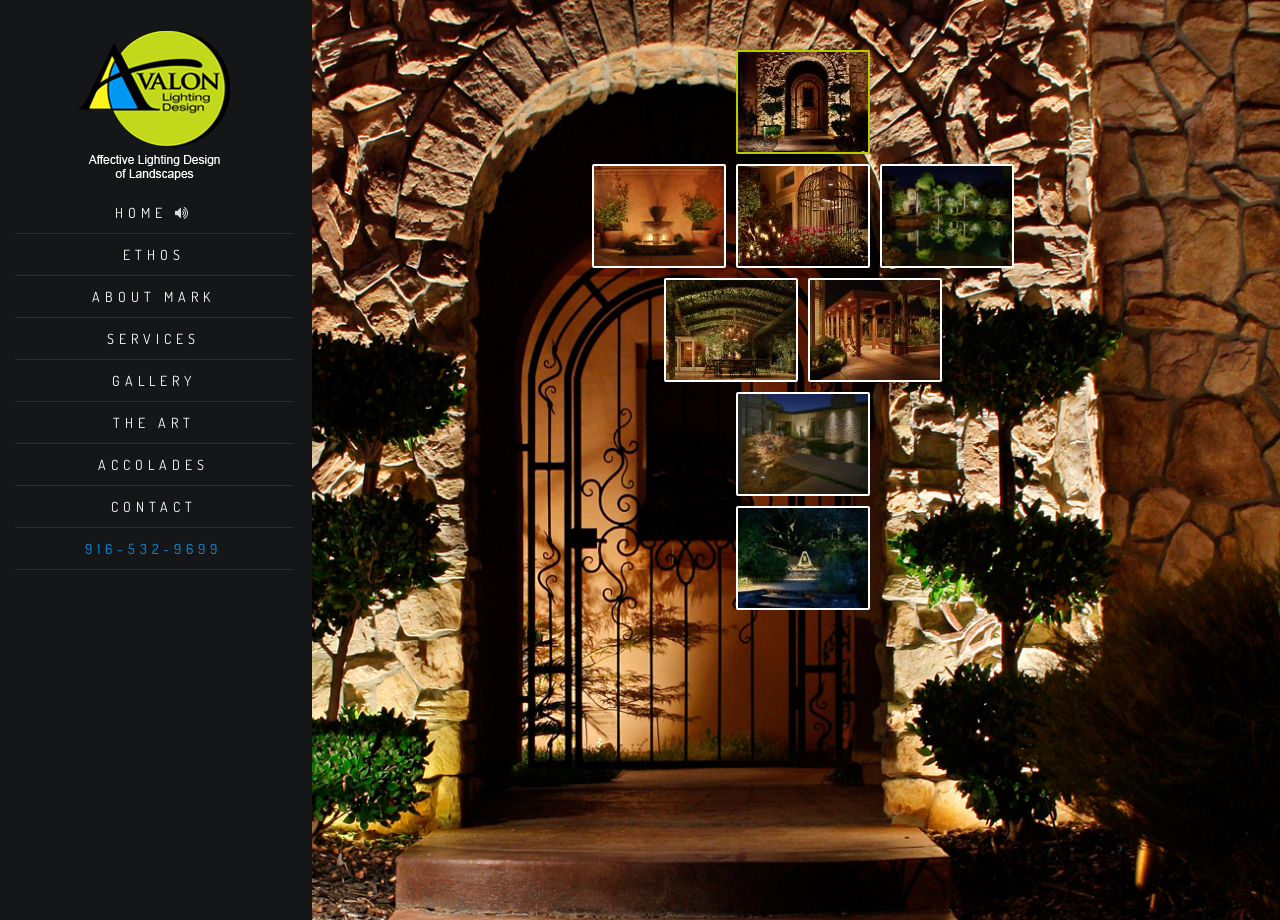Identify the bounding box coordinates of the area you need to click to perform the following instruction: "Click HOME".

[0.09, 0.212, 0.13, 0.25]